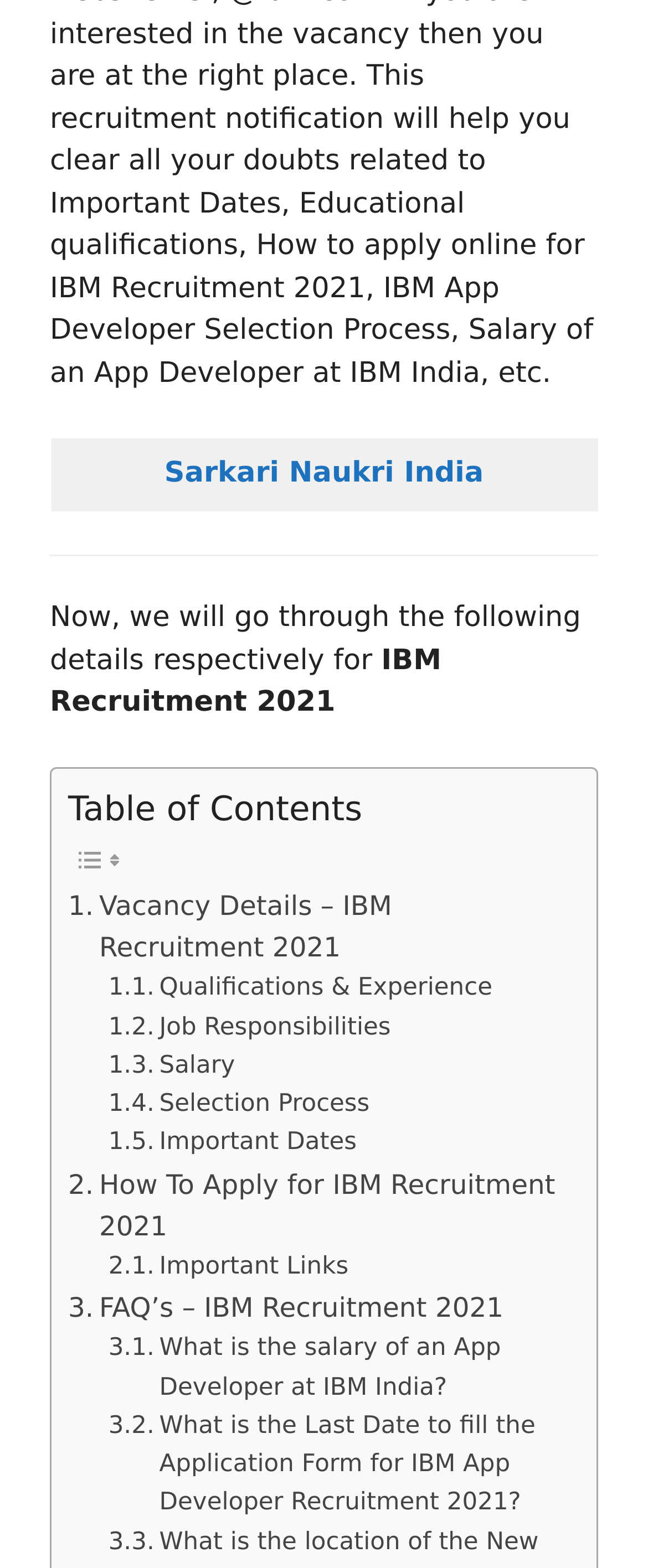Analyze the image and answer the question with as much detail as possible: 
What is the last link under 'Table of Contents'?

The last link under 'Table of Contents' is 'FAQ’s – IBM Recruitment 2021', which can be found at the bottom of the 'Table of Contents' section.